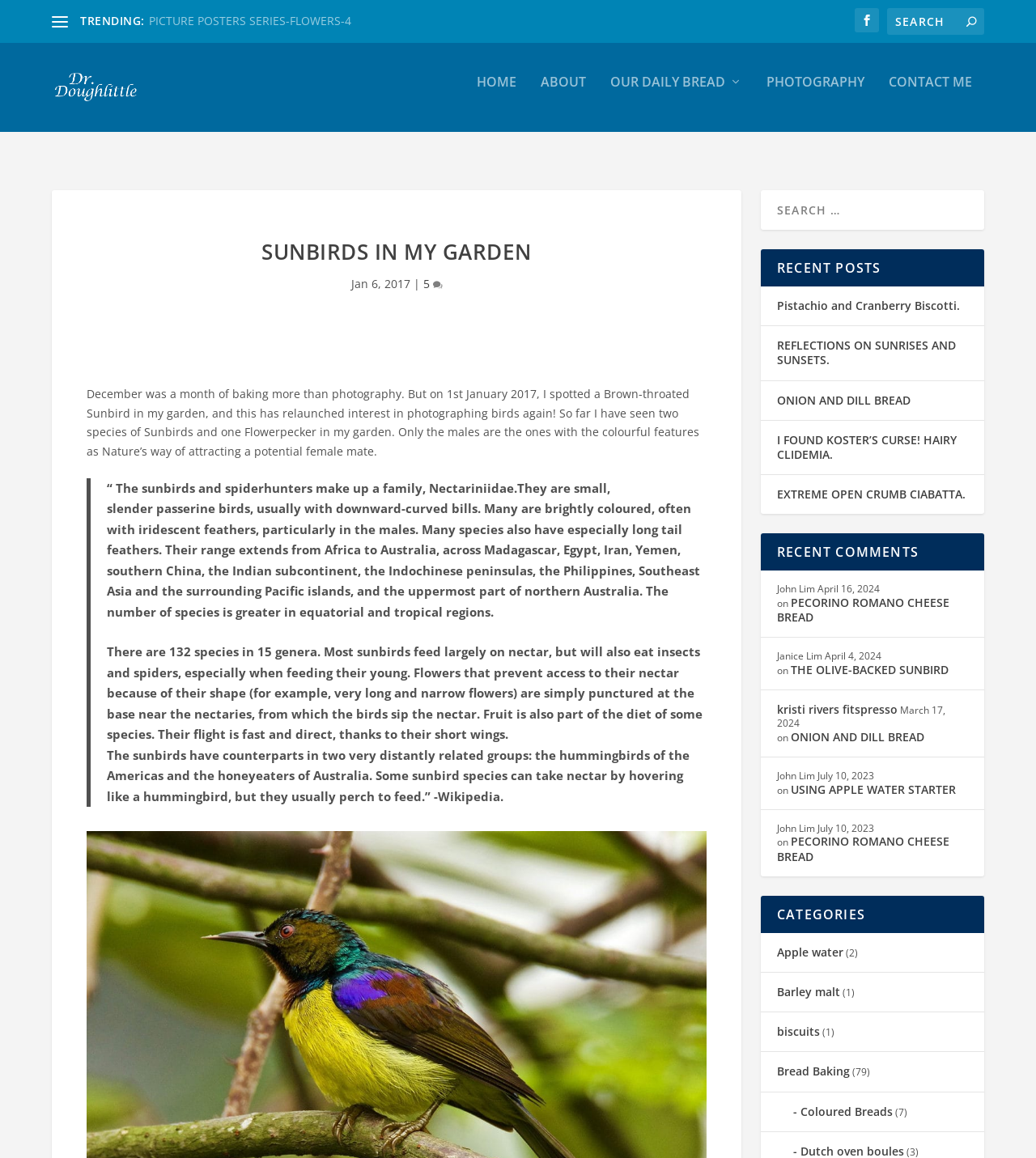Please locate the bounding box coordinates for the element that should be clicked to achieve the following instruction: "Subscribe to the newsletter". Ensure the coordinates are given as four float numbers between 0 and 1, i.e., [left, top, right, bottom].

[0.706, 0.835, 0.972, 0.862]